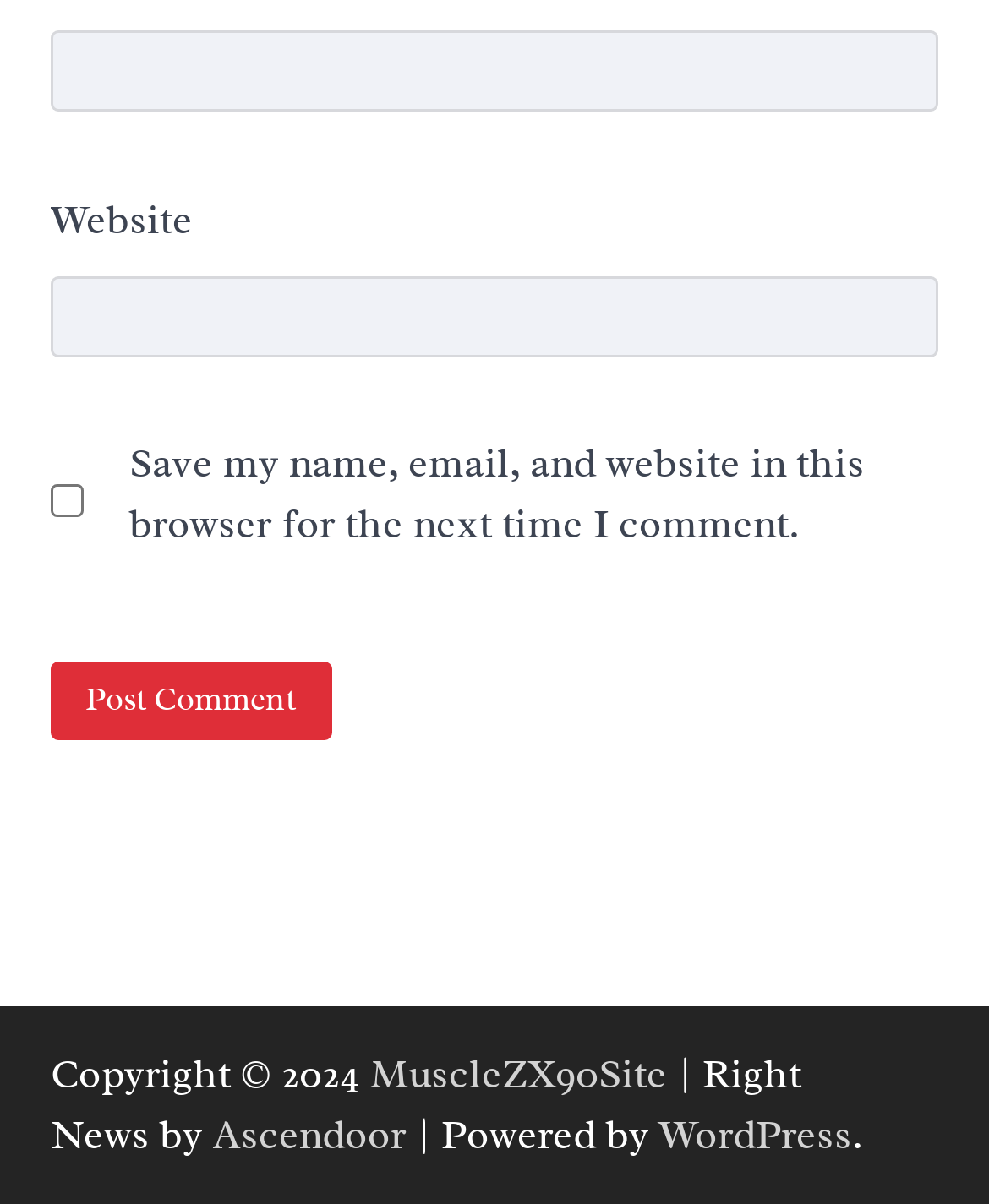Provide a one-word or short-phrase response to the question:
What is the name of the website?

MuscleZX90Site